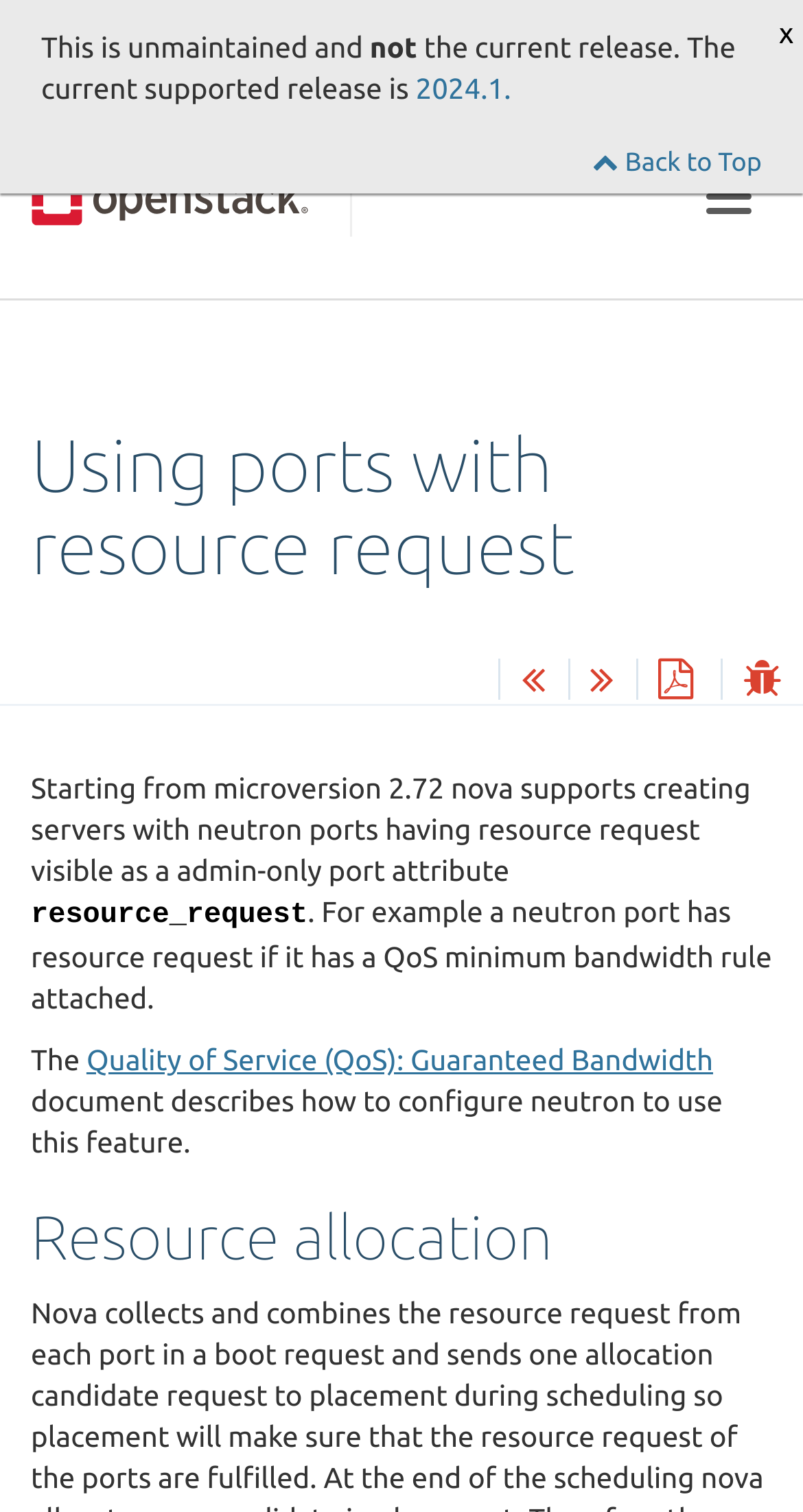Please provide a comprehensive answer to the question based on the screenshot: What is the current supported release of nova?

The webpage mentions that the current webpage is unmaintained and not the current release, and the current supported release is 2024.1.